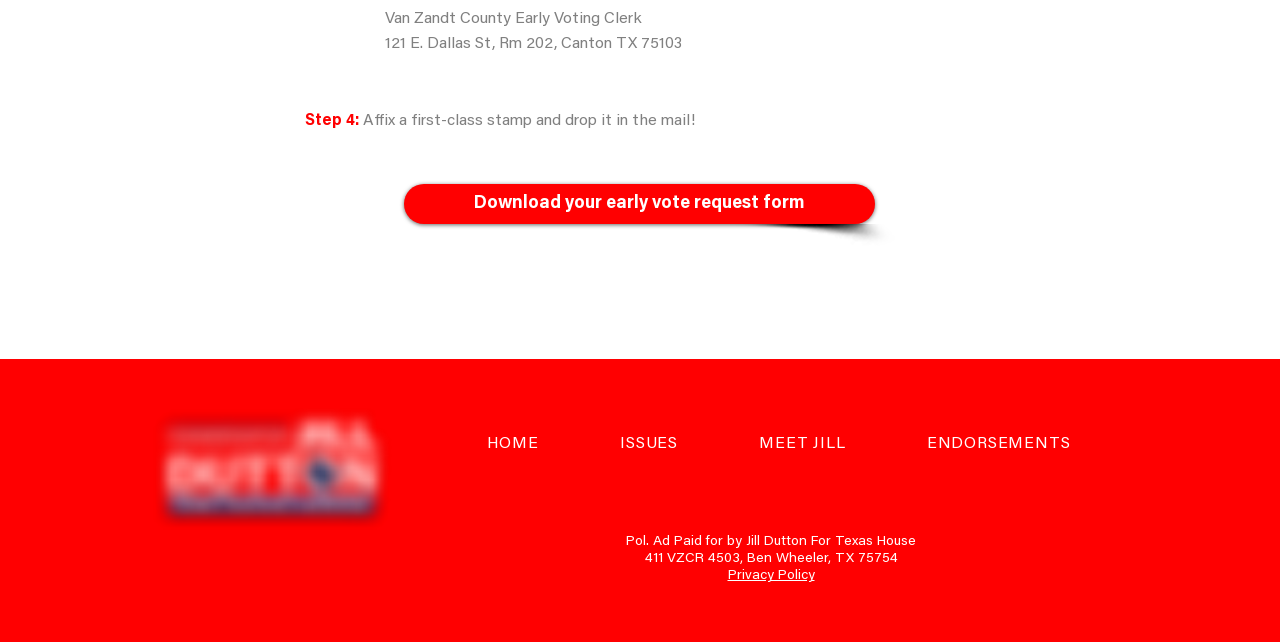What is the purpose of the downloadable form?
Observe the image and answer the question with a one-word or short phrase response.

Early vote request form